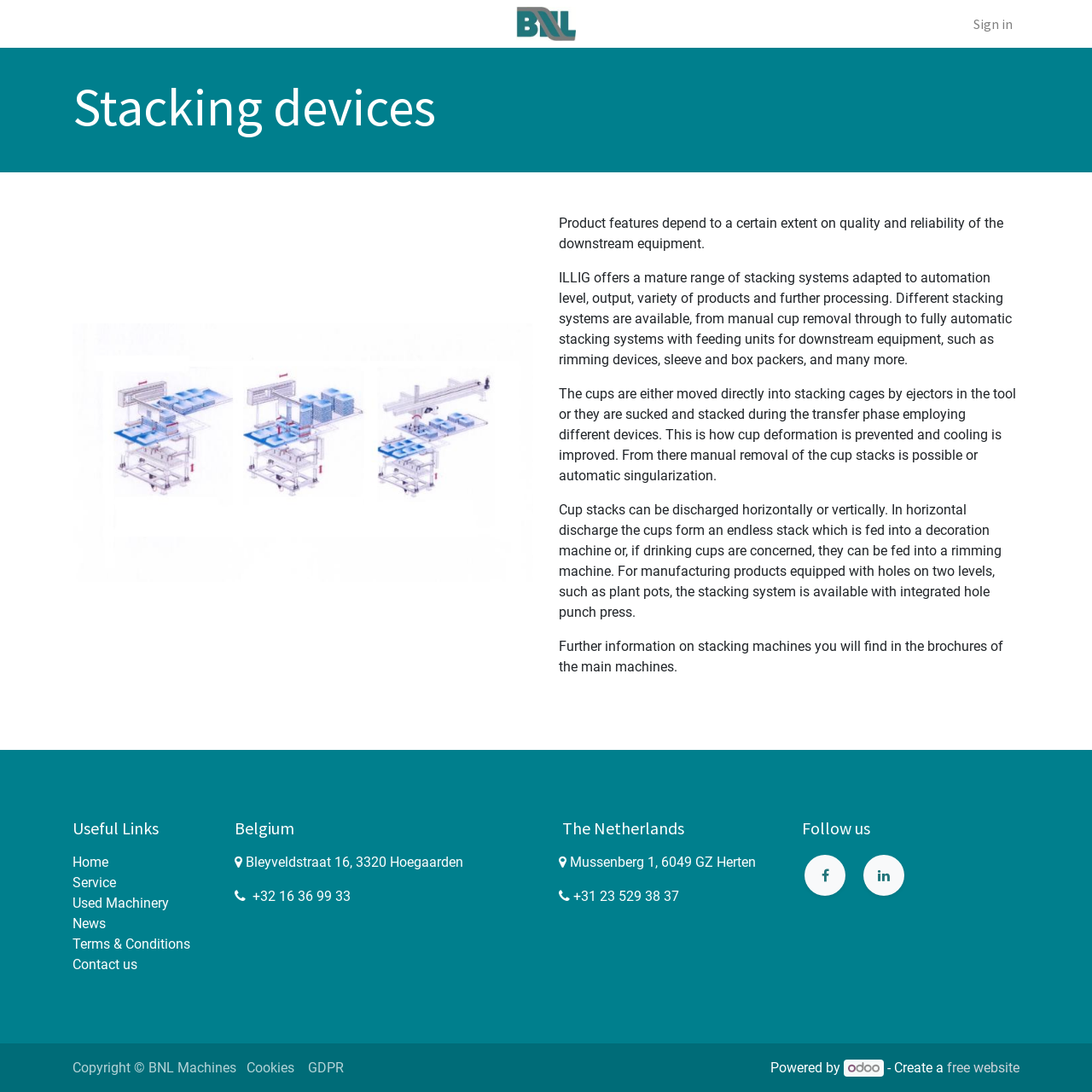Please locate the bounding box coordinates of the region I need to click to follow this instruction: "Visit Home page".

[0.066, 0.782, 0.099, 0.797]